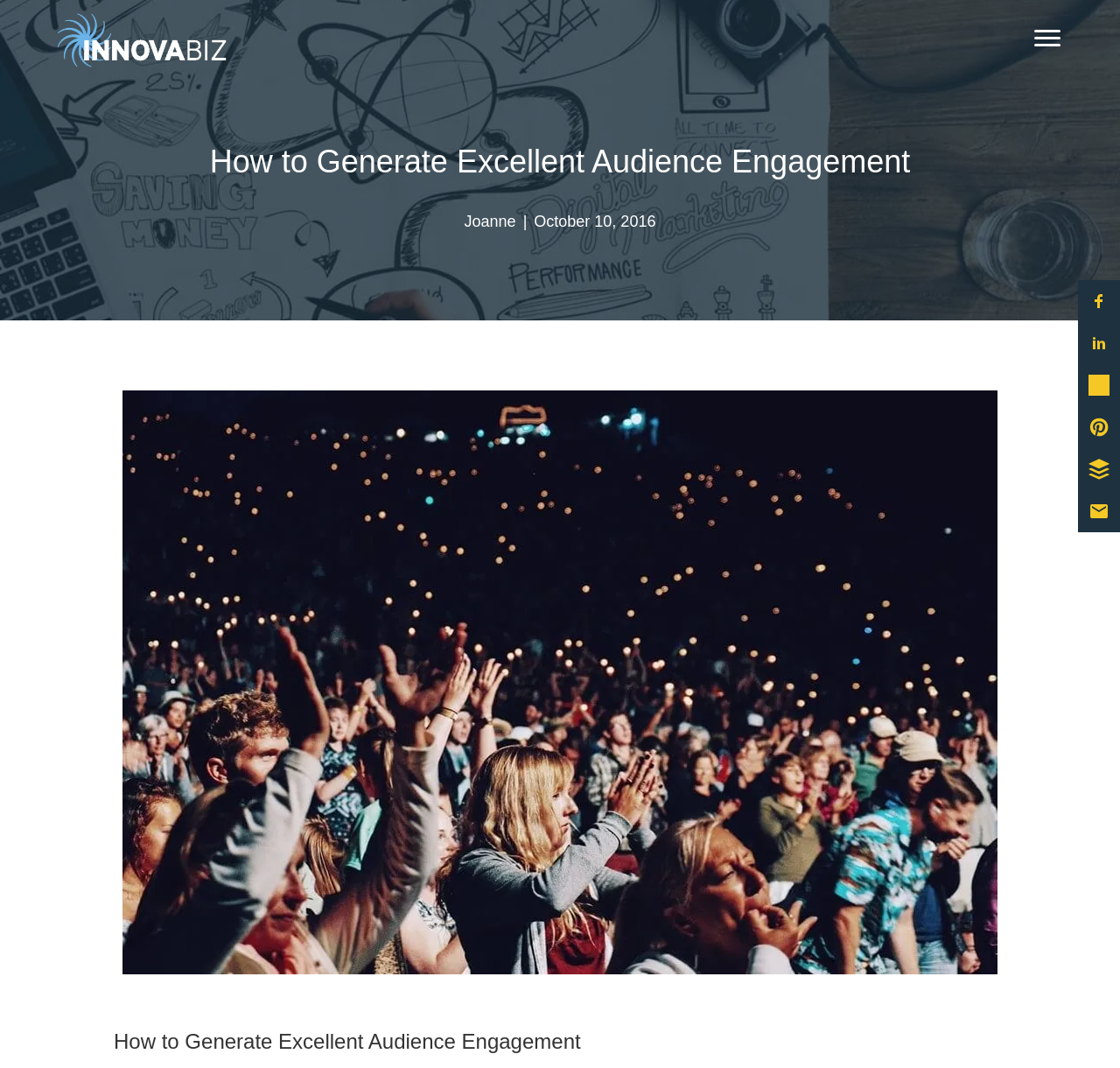Please identify the bounding box coordinates of the element's region that I should click in order to complete the following instruction: "Visit the 'Joanne' profile". The bounding box coordinates consist of four float numbers between 0 and 1, i.e., [left, top, right, bottom].

[0.415, 0.2, 0.461, 0.216]